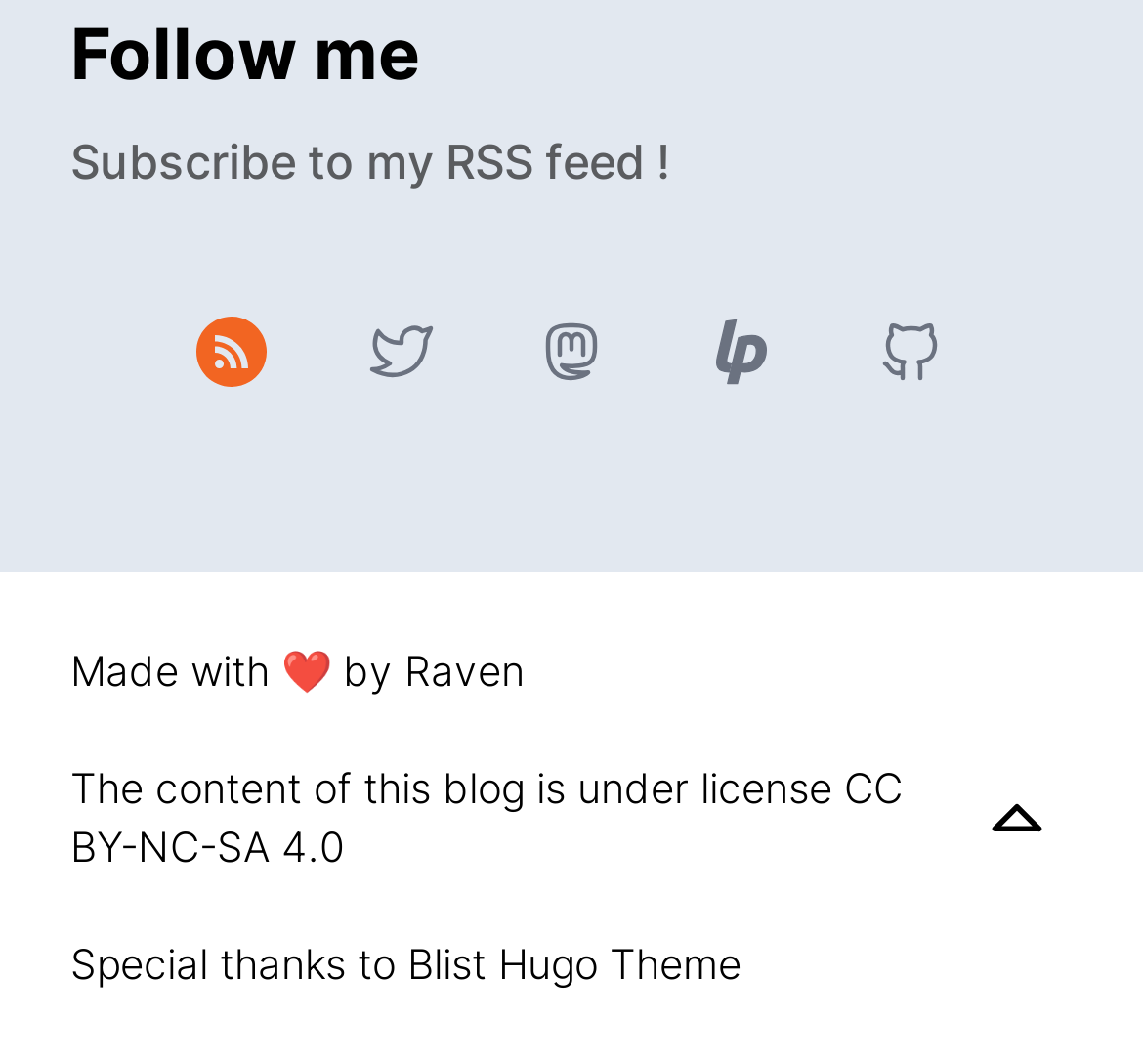Please determine the bounding box coordinates, formatted as (top-left x, top-left y, bottom-right x, bottom-right y), with all values as floating point numbers between 0 and 1. Identify the bounding box of the region described as: aria-label="Twitter"

[0.297, 0.273, 0.405, 0.389]